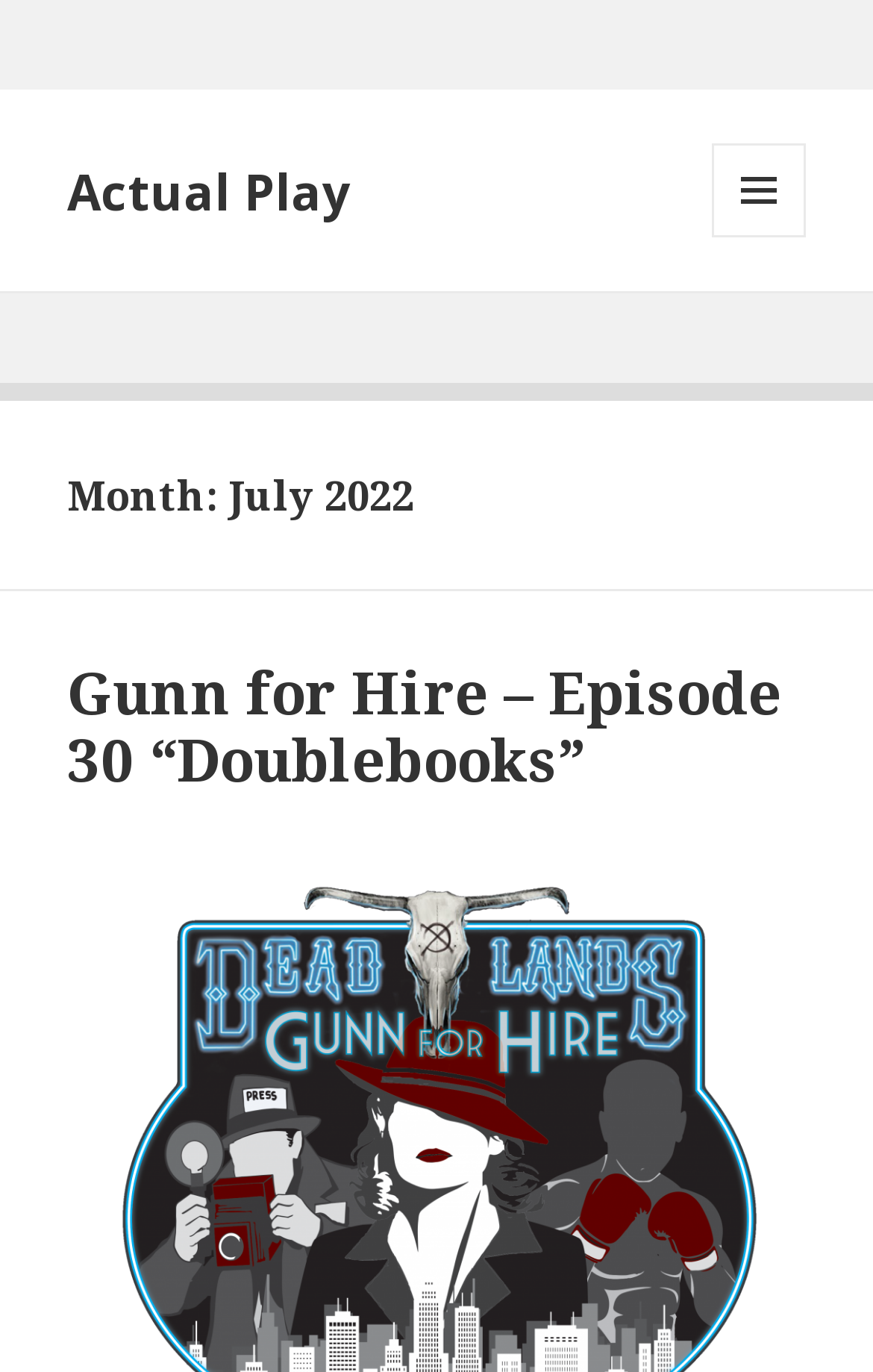Locate the bounding box of the UI element defined by this description: "Actual Play". The coordinates should be given as four float numbers between 0 and 1, formatted as [left, top, right, bottom].

[0.077, 0.114, 0.403, 0.163]